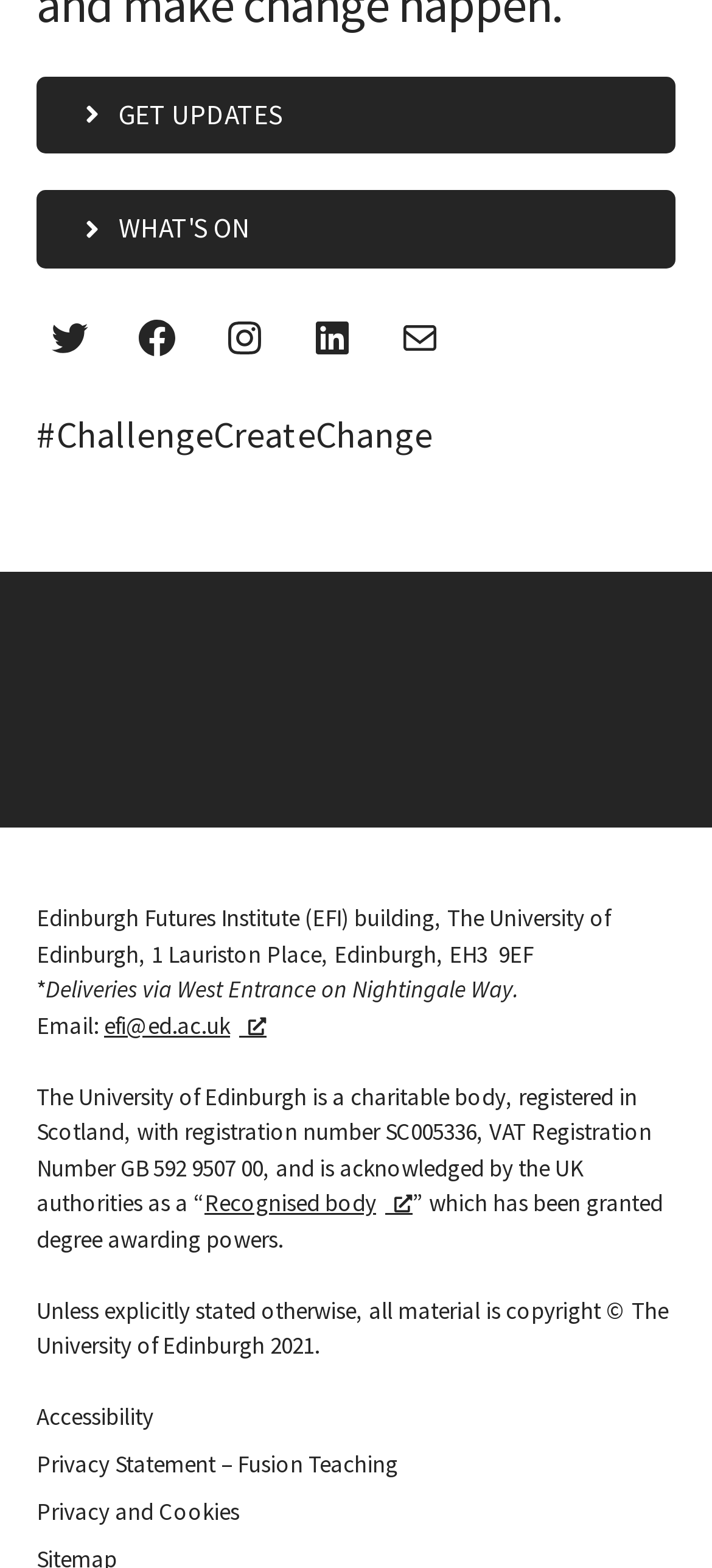Find the bounding box coordinates of the clickable area that will achieve the following instruction: "View email address".

[0.146, 0.644, 0.374, 0.664]